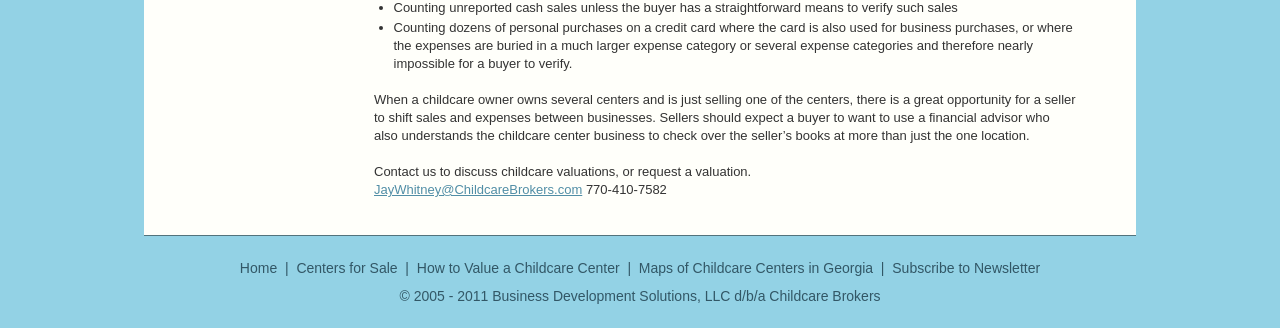Find the coordinates for the bounding box of the element with this description: "Business Development Solutions, LLC".

[0.385, 0.878, 0.571, 0.927]